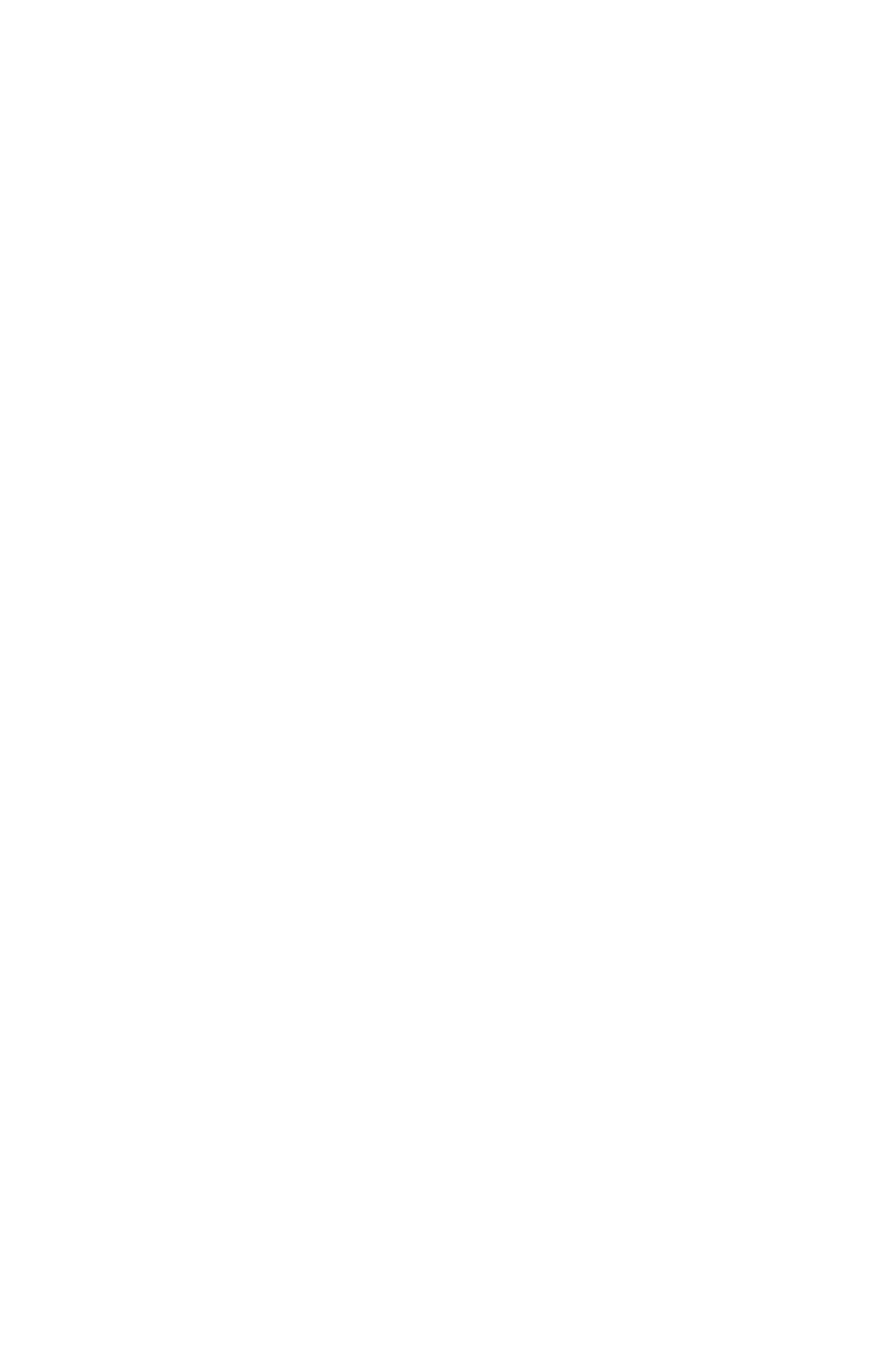Highlight the bounding box coordinates of the element that should be clicked to carry out the following instruction: "Learn about Flickering Myth". The coordinates must be given as four float numbers ranging from 0 to 1, i.e., [left, top, right, bottom].

[0.539, 0.679, 0.666, 0.714]